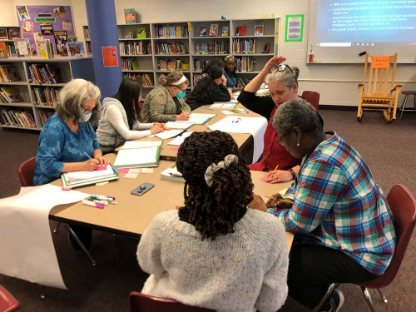Is the atmosphere in the workshop chaotic?
Please answer the question with a detailed response using the information from the screenshot.

The caption describes the atmosphere as 'focused and productive', which suggests that the participants are engaged in a calm and organized discussion, rather than a chaotic one.